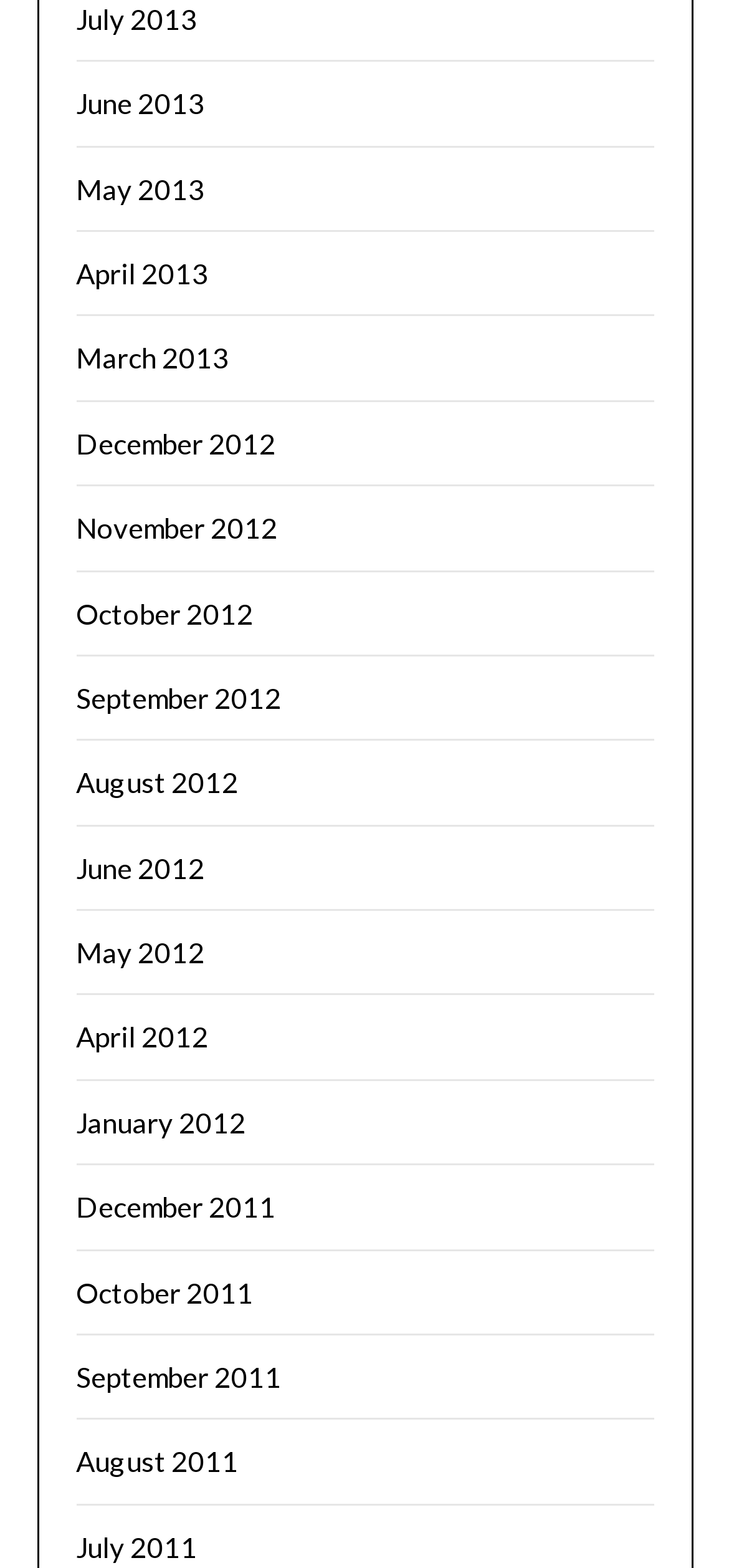Pinpoint the bounding box coordinates of the element that must be clicked to accomplish the following instruction: "navigate to business category". The coordinates should be in the format of four float numbers between 0 and 1, i.e., [left, top, right, bottom].

None